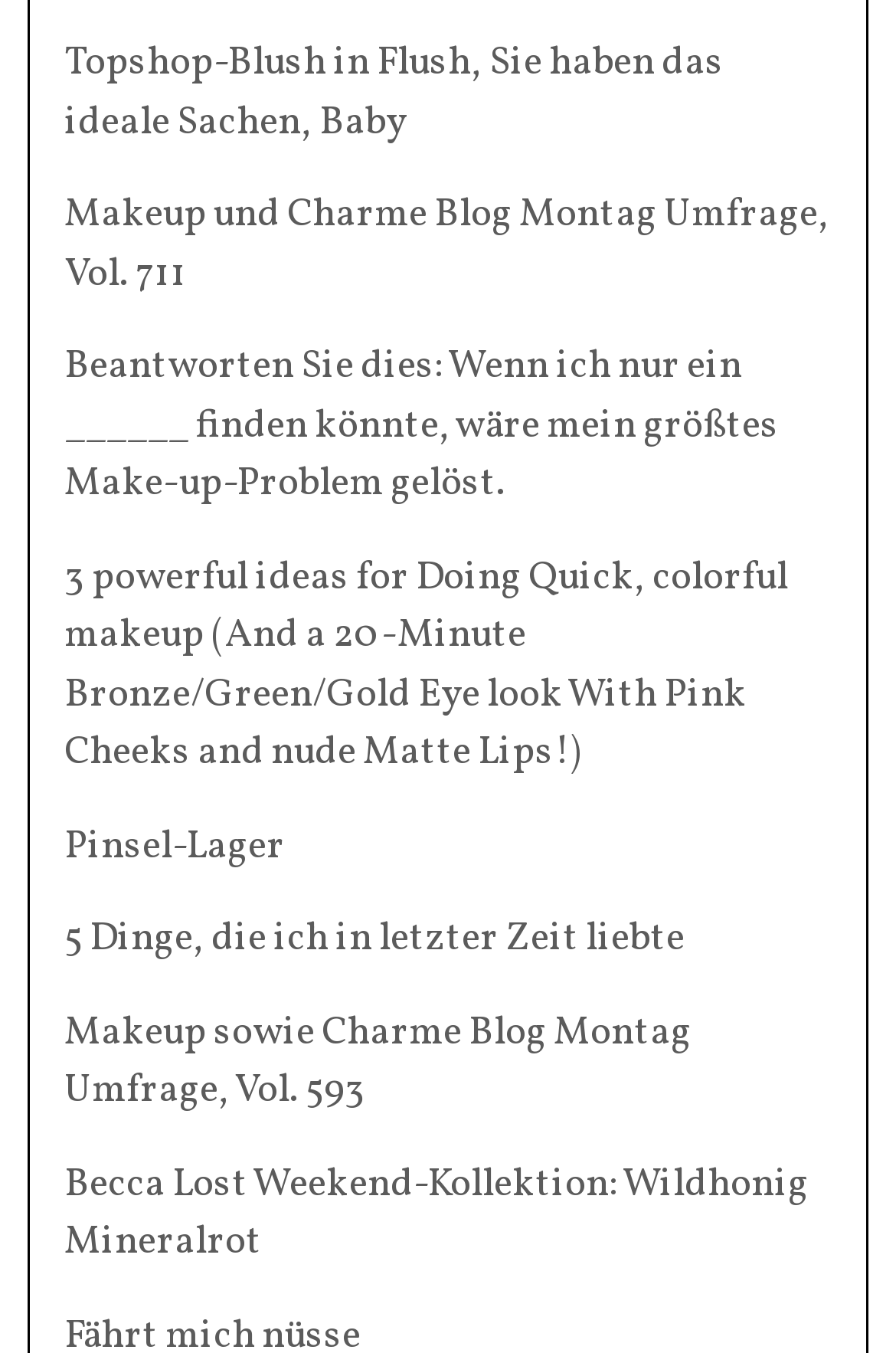Find the bounding box coordinates of the UI element according to this description: "Pinsel-Lager".

[0.072, 0.606, 0.318, 0.645]